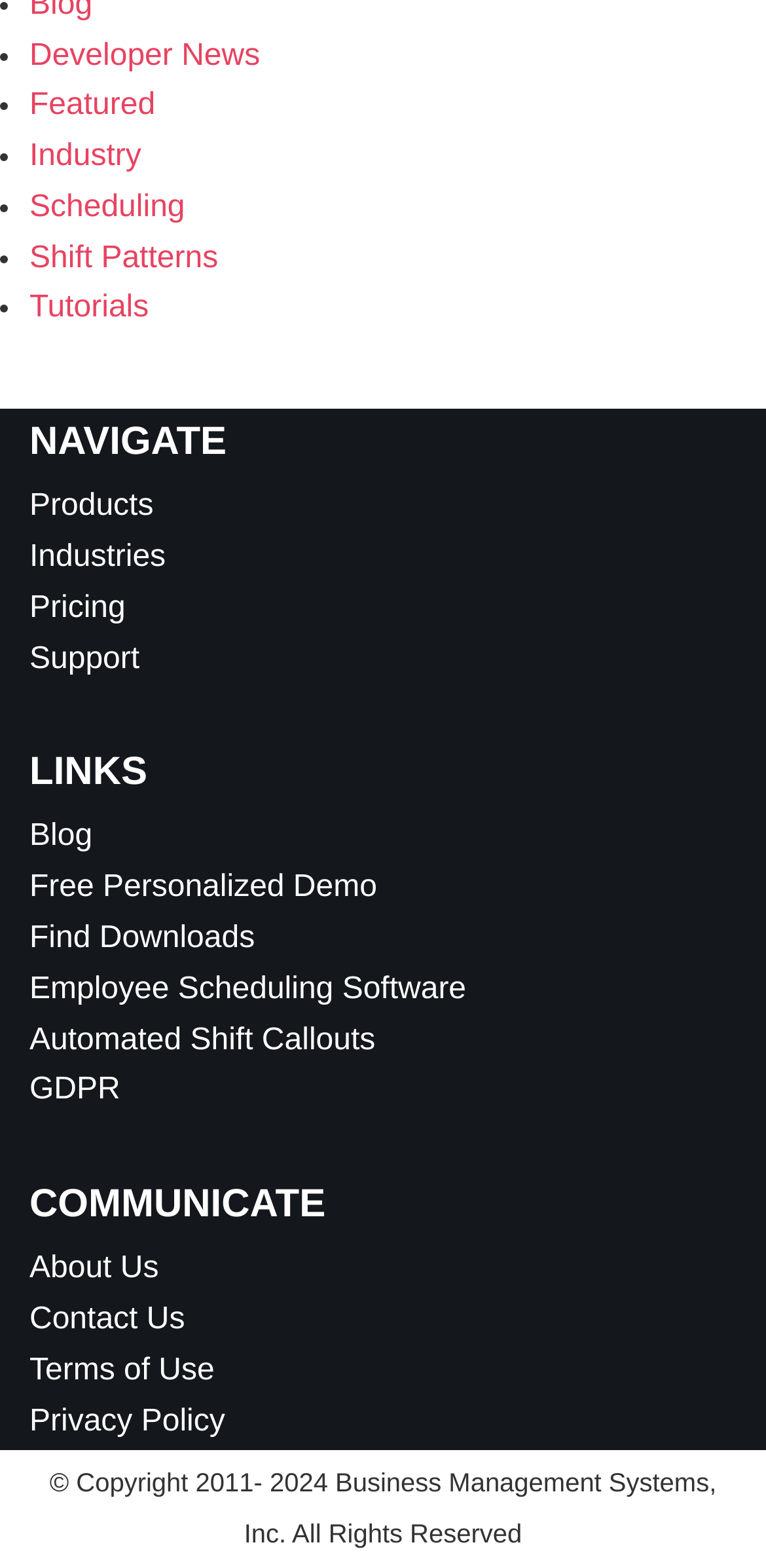Bounding box coordinates should be in the format (top-left x, top-left y, bottom-right x, bottom-right y) and all values should be floating point numbers between 0 and 1. Determine the bounding box coordinate for the UI element described as: Featured

[0.038, 0.057, 0.203, 0.078]